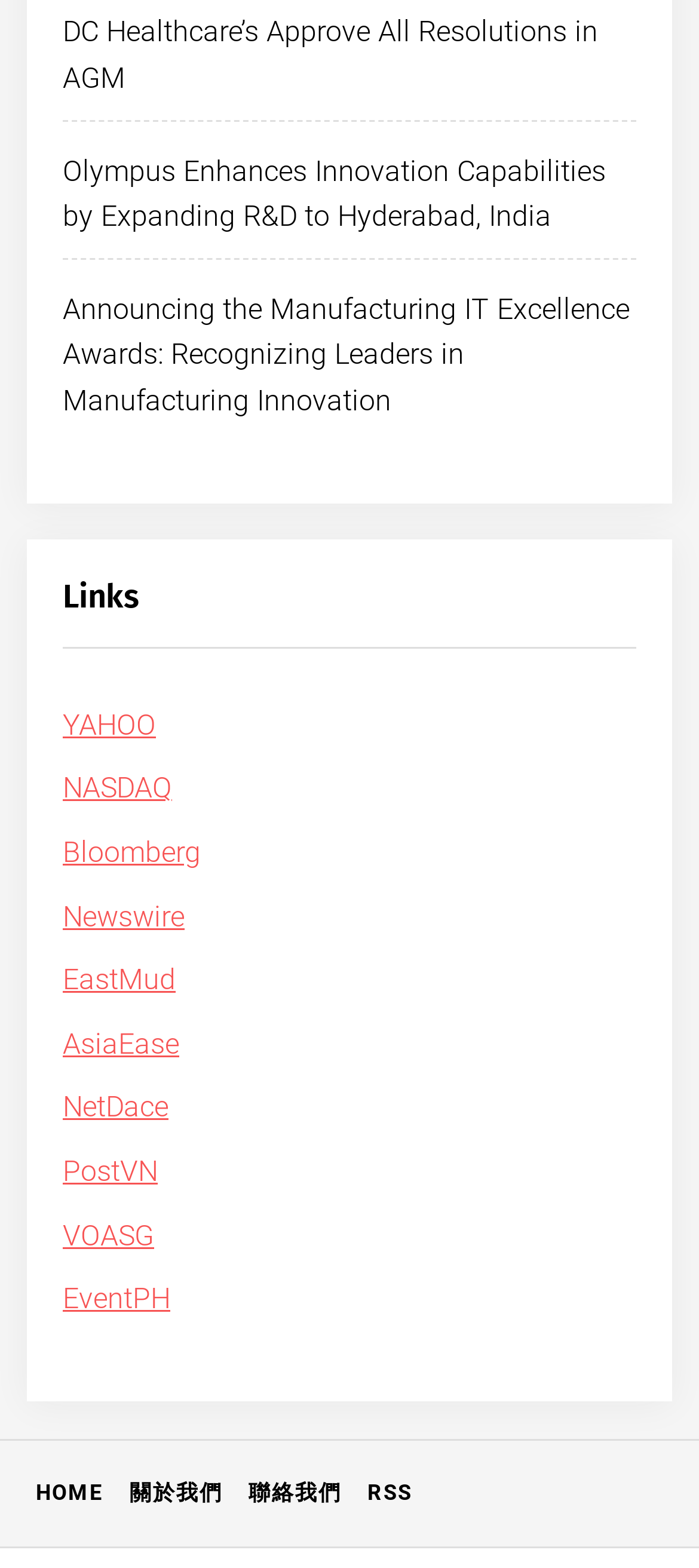Please identify the bounding box coordinates of the clickable area that will allow you to execute the instruction: "Access RSS feed".

[0.513, 0.942, 0.59, 0.964]